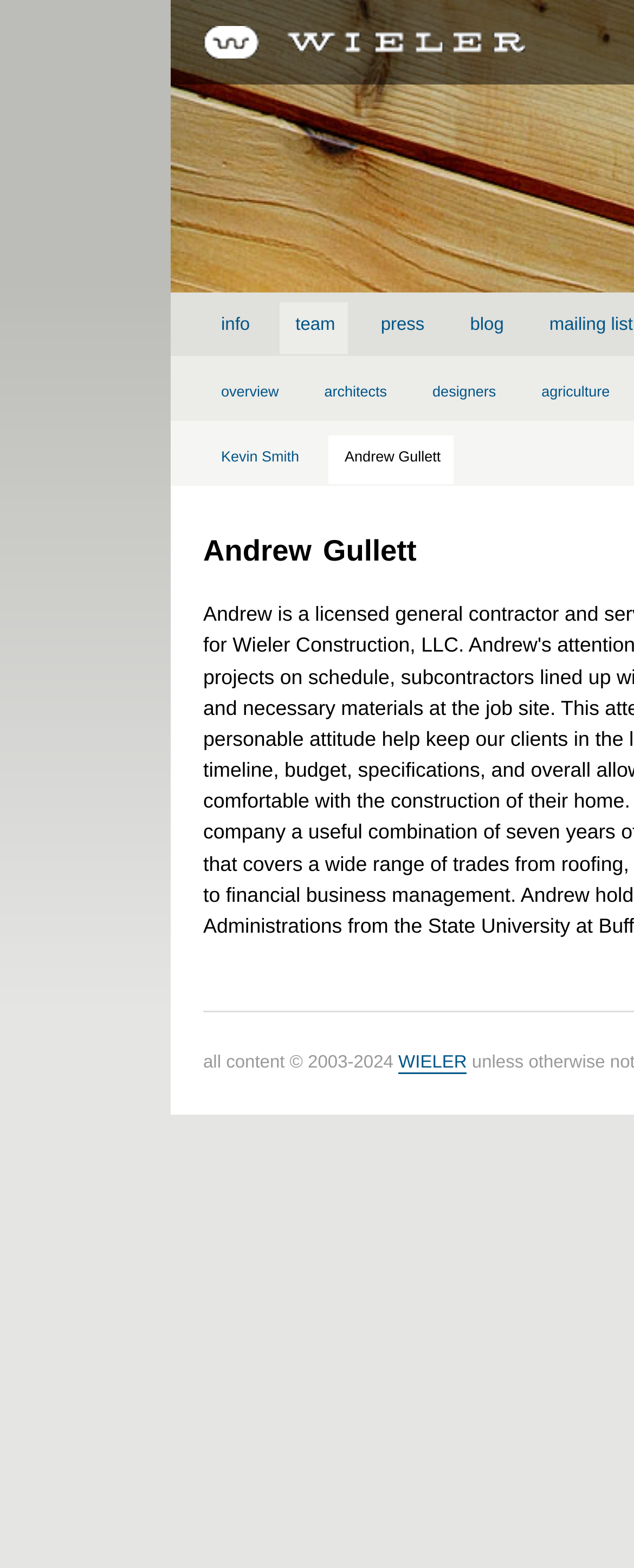Please indicate the bounding box coordinates of the element's region to be clicked to achieve the instruction: "Read the recent post 'Navigating Corruption and the Quest for Redemption in Contract Killers'". Provide the coordinates as four float numbers between 0 and 1, i.e., [left, top, right, bottom].

None